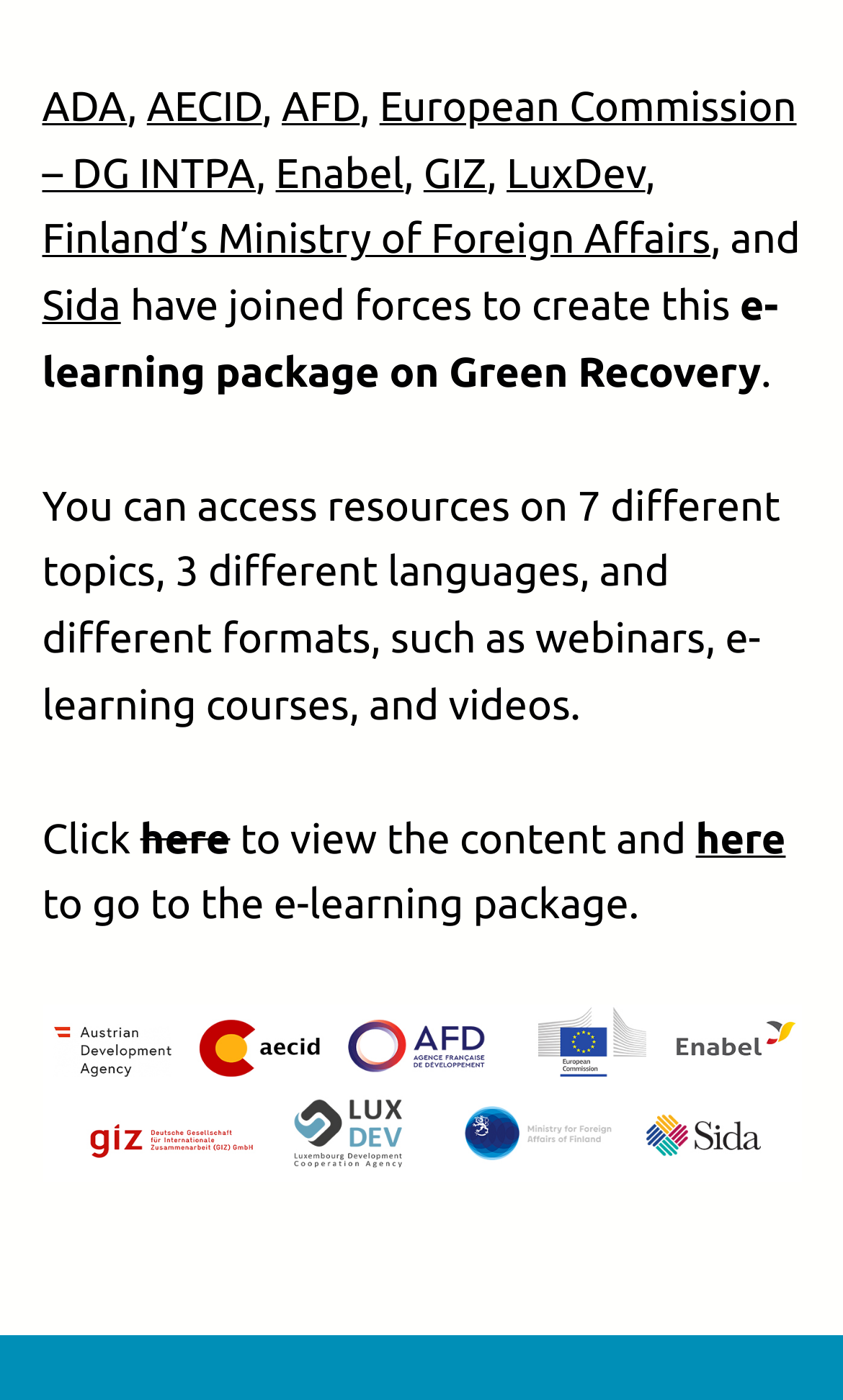Extract the bounding box coordinates for the described element: "here". The coordinates should be represented as four float numbers between 0 and 1: [left, top, right, bottom].

[0.166, 0.581, 0.273, 0.615]